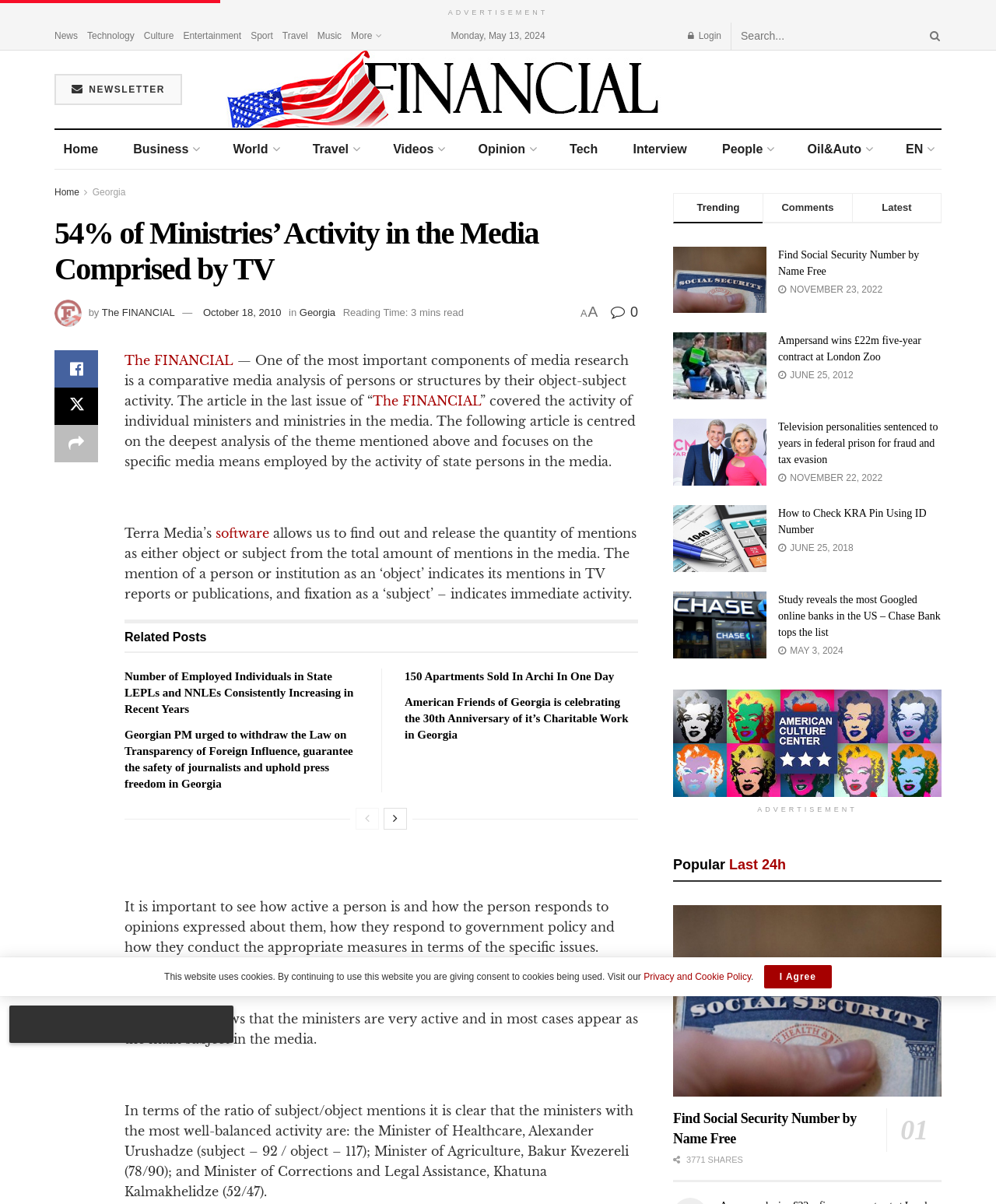Extract the bounding box coordinates of the UI element described by: "October 18, 2010". The coordinates should include four float numbers ranging from 0 to 1, e.g., [left, top, right, bottom].

[0.204, 0.254, 0.282, 0.264]